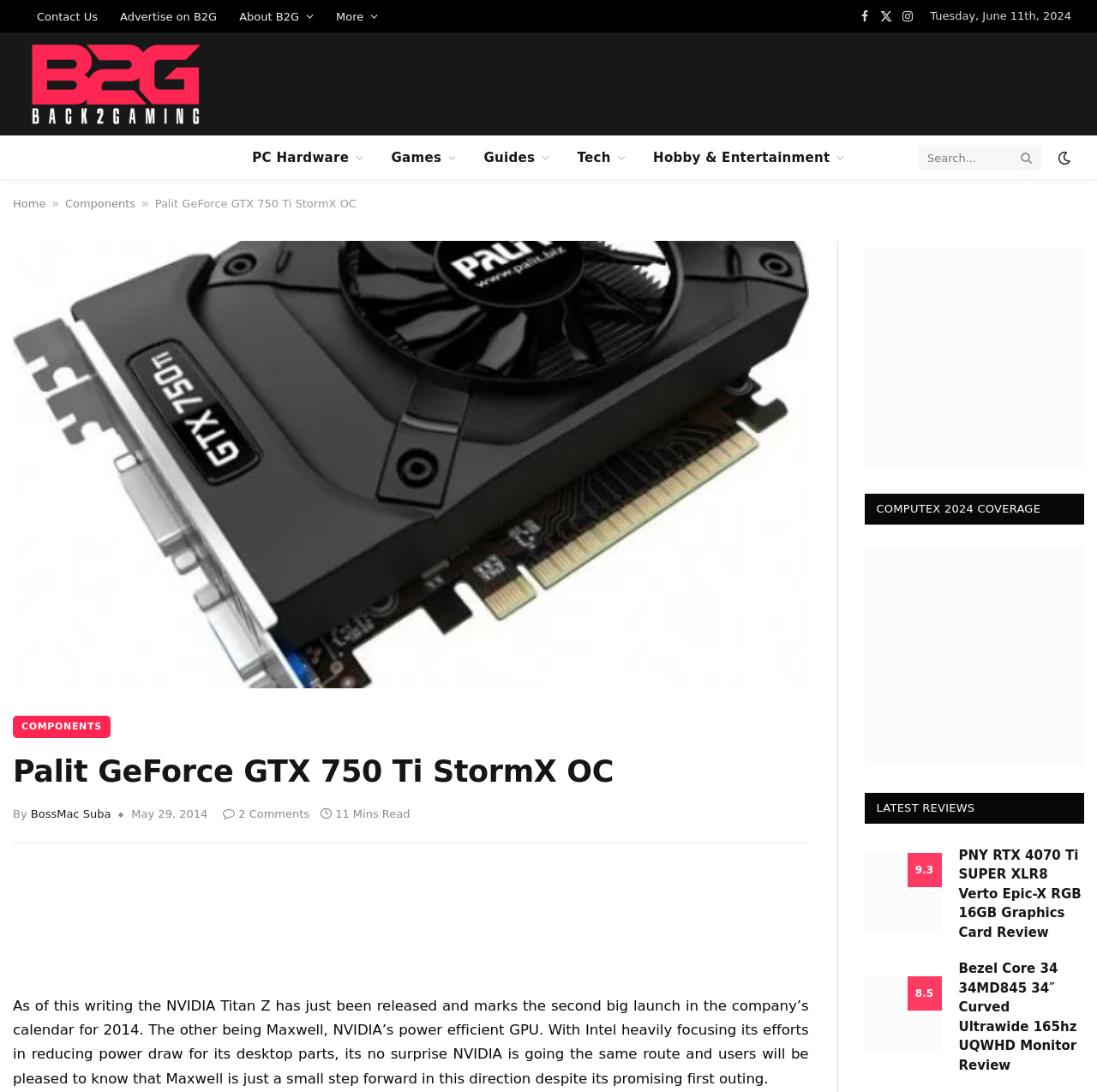Identify the bounding box coordinates for the UI element described by the following text: "Hobby & Entertainment". Provide the coordinates as four float numbers between 0 and 1, in the format [left, top, right, bottom].

[0.583, 0.125, 0.783, 0.164]